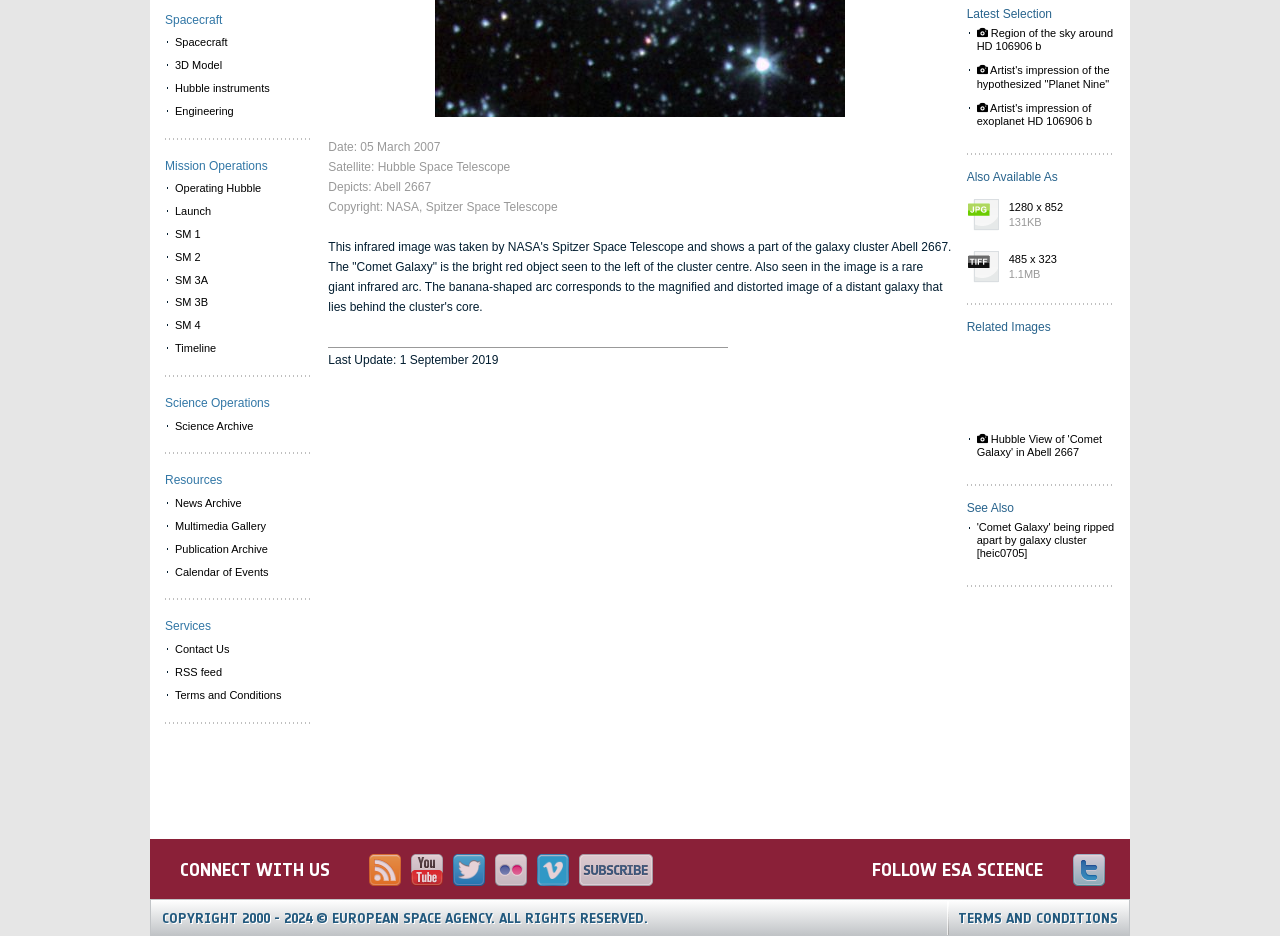Using the element description: "1280 x 852 131KB", determine the bounding box coordinates for the specified UI element. The coordinates should be four float numbers between 0 and 1, [left, top, right, bottom].

[0.788, 0.214, 0.863, 0.247]